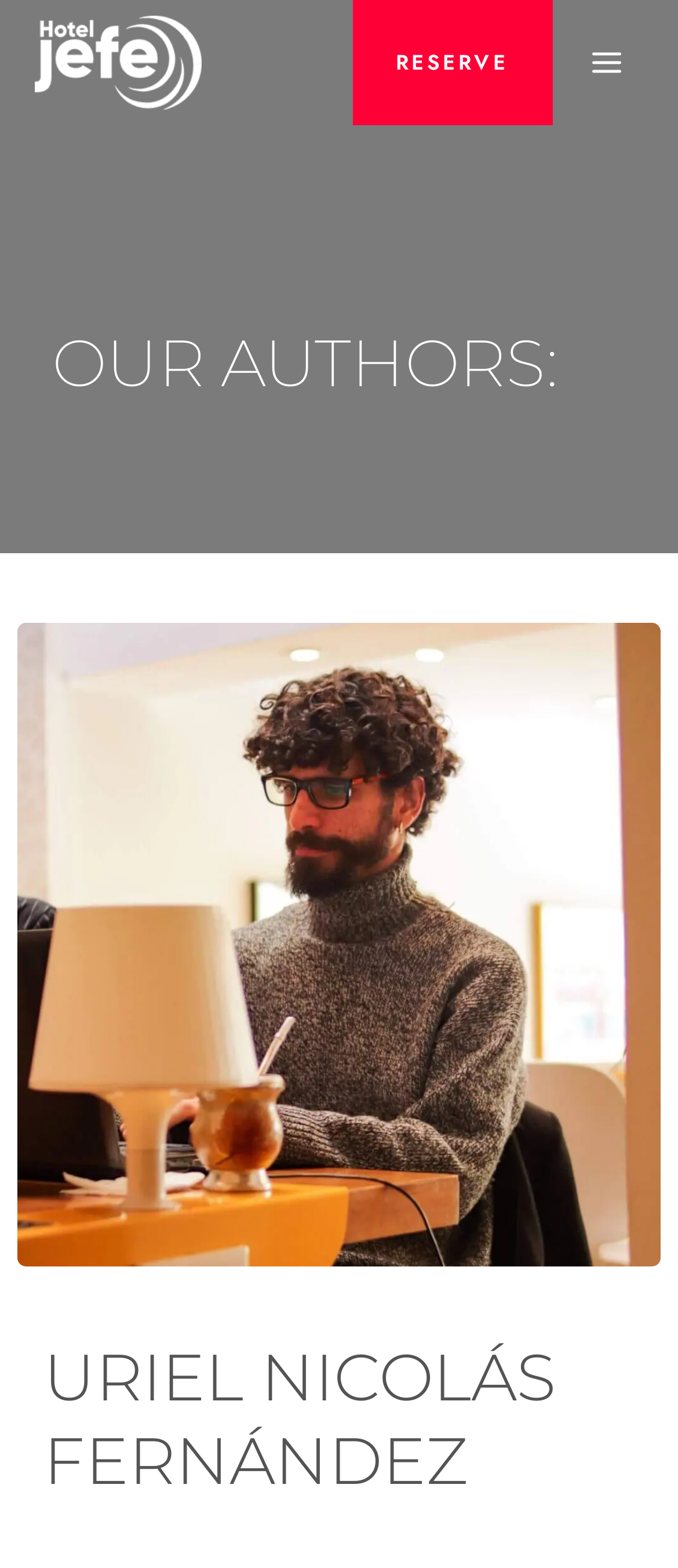Using the information in the image, could you please answer the following question in detail:
What is the name of the author on this webpage?

I found the answer by looking at the heading element that says 'URIEL NICOLÁS FERNÁNDEZ' which is a sub-element of the main content area.